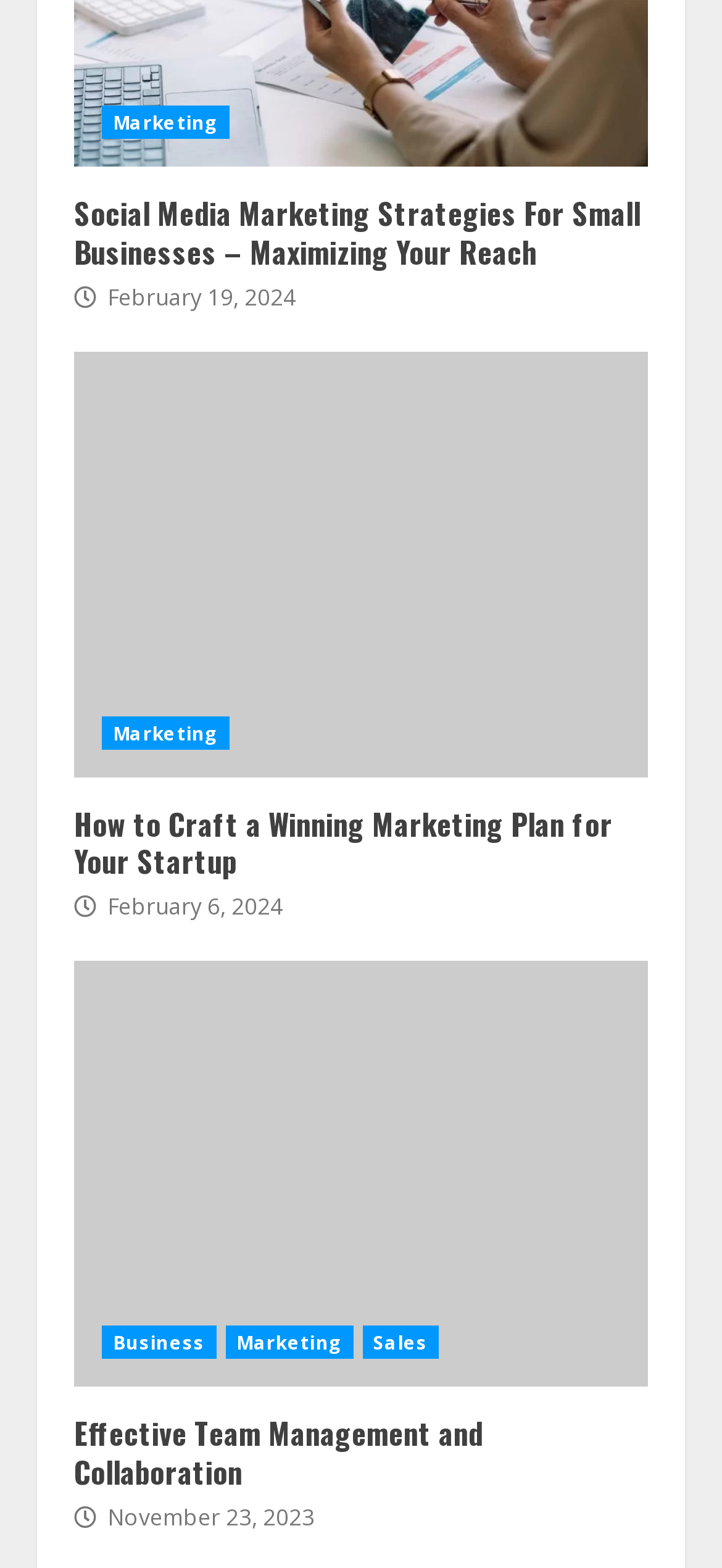How many minutes does it take to read the second article?
Refer to the image and provide a detailed answer to the question.

The second article has a '4 min read' label, which indicates that it takes 4 minutes to read the article.